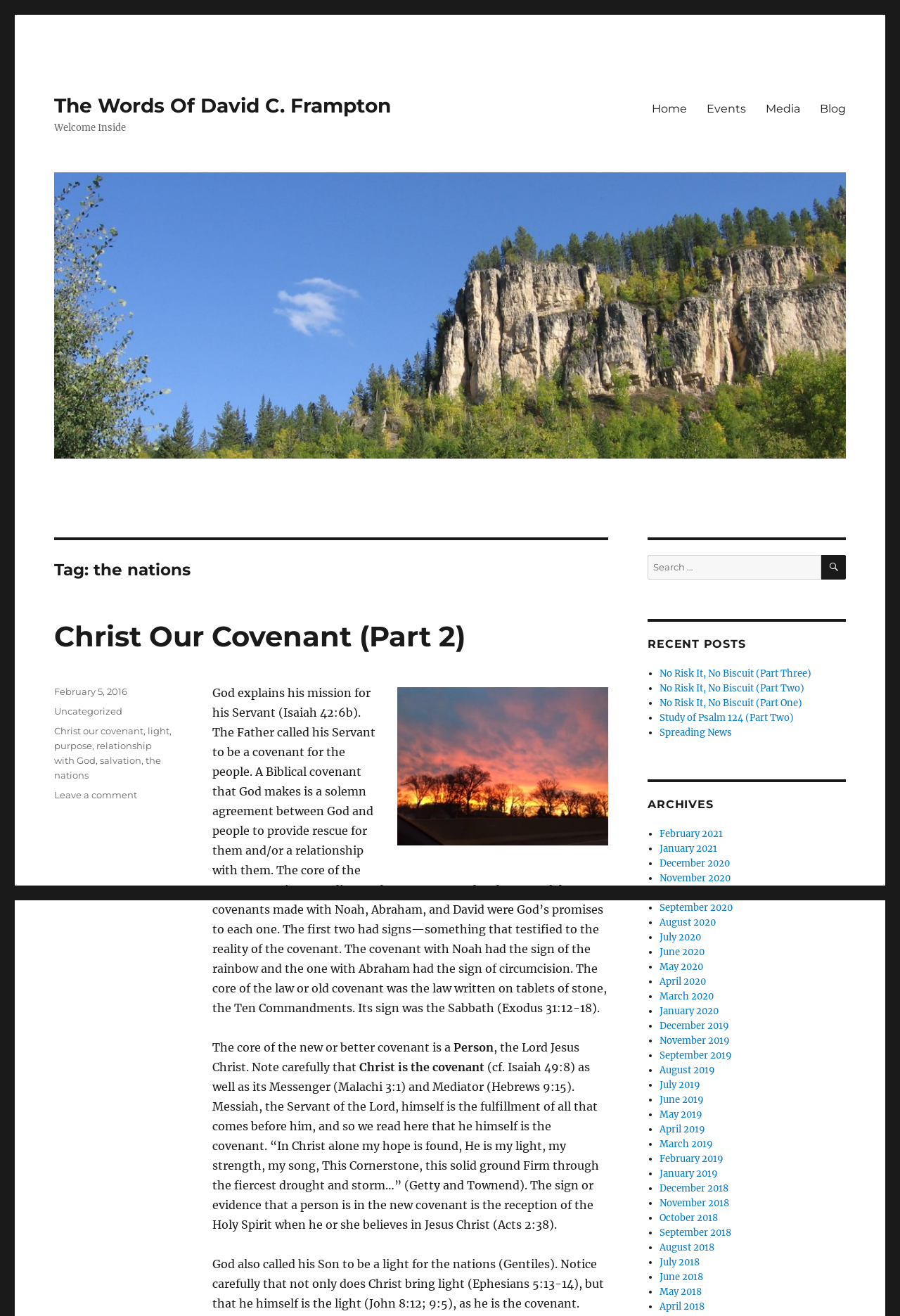Provide an in-depth caption for the elements present on the webpage.

The webpage is a blog post titled "Christ Our Covenant (Part 2)" by David C. Frampton. At the top, there is a navigation menu with links to "Home", "Events", "Media", and "Blog". Below the navigation menu, there is a header section with a link to "The Words Of David C. Frampton" and an image.

The main content of the blog post is divided into several sections. The first section has a heading "Tag: the nations" and a subheading "Christ Our Covenant (Part 2)". Below the subheading, there is a link to the same title and an image. The main text of the blog post discusses the concept of covenant in the Bible, explaining that a covenant is a solemn agreement between God and people to provide rescue or a relationship. The text also explores the core of different covenants made with Noah, Abraham, and David, and how Jesus Christ is the fulfillment of all these covenants.

The blog post also has a footer section with links to categories, tags, and a comment section. The categories include "Uncategorized", and the tags include "Christ our covenant", "light", "purpose", "relationship with God", "salvation", and "the nations". There is also a search bar at the top right corner of the page, allowing users to search for specific content.

On the right-hand side of the page, there are two sections: "RECENT POSTS" and "ARCHIVES". The "RECENT POSTS" section lists several recent blog posts, including "No Risk It, No Biscuit (Part Three)", "No Risk It, No Biscuit (Part Two)", and "Study of Psalm 124 (Part Two)". The "ARCHIVES" section lists links to blog posts from different months, ranging from February 2021 to January 2020.